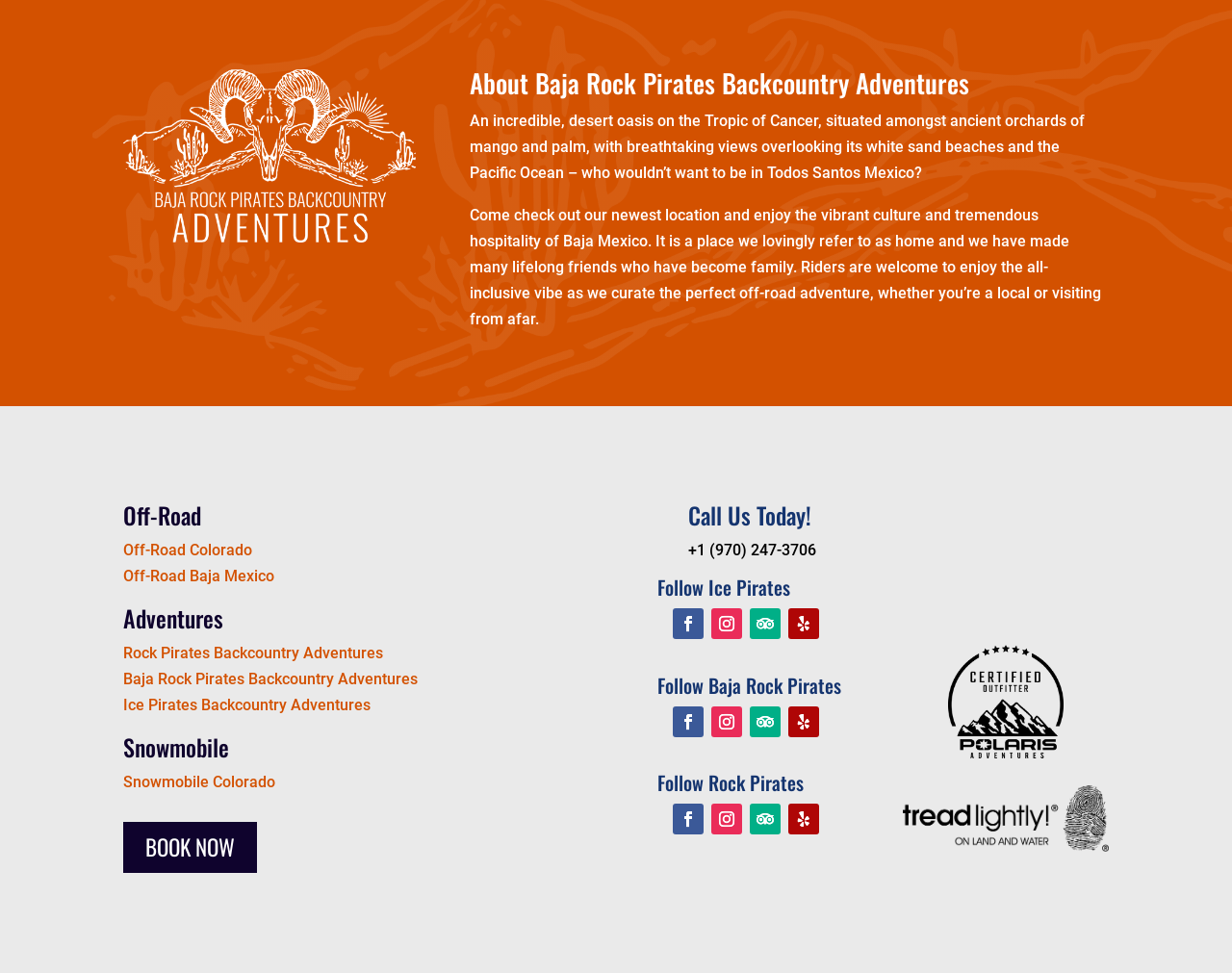Calculate the bounding box coordinates for the UI element based on the following description: "Rock Pirates Backcountry Adventures". Ensure the coordinates are four float numbers between 0 and 1, i.e., [left, top, right, bottom].

[0.1, 0.662, 0.311, 0.681]